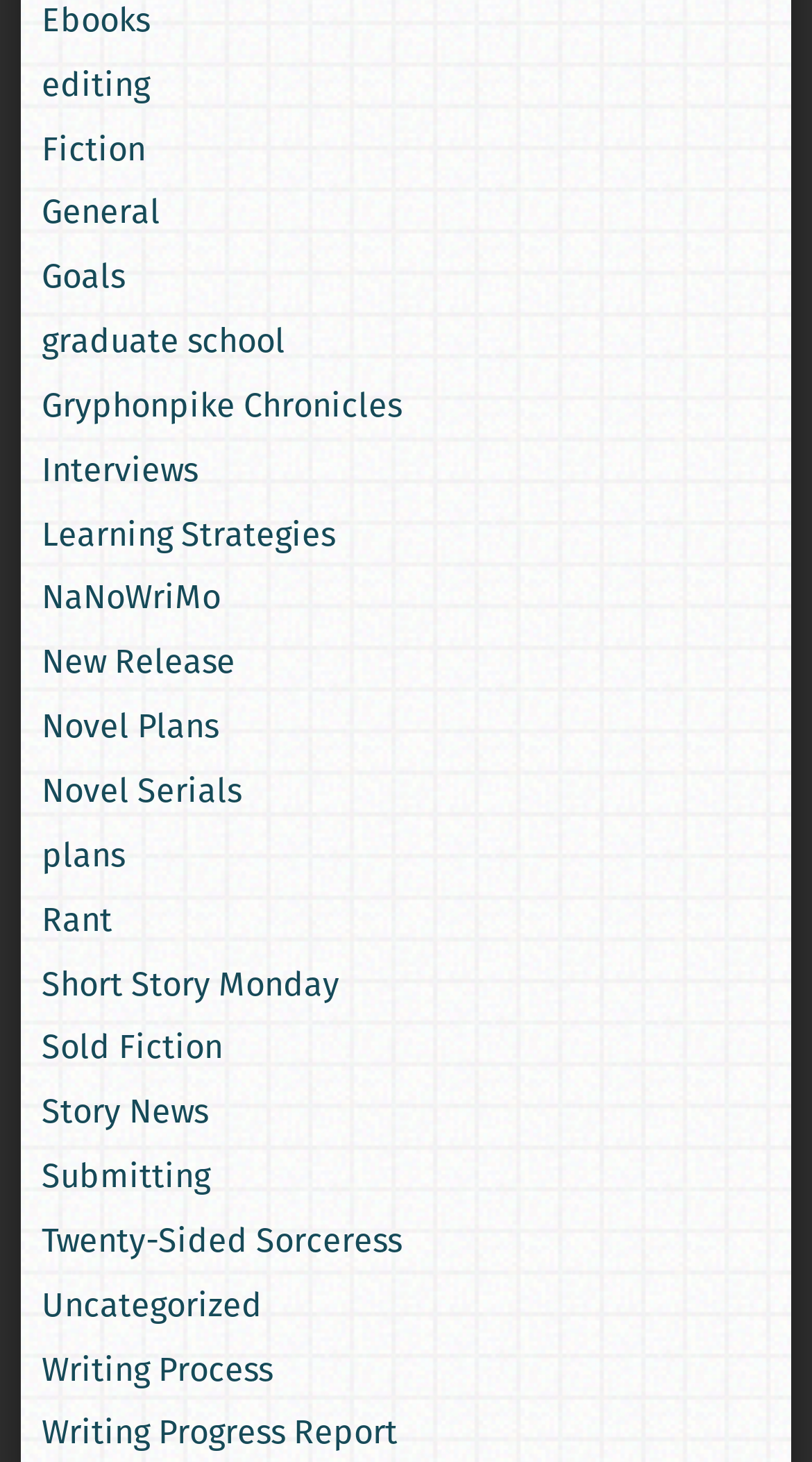How many links are on the webpage?
Refer to the image and answer the question using a single word or phrase.

22